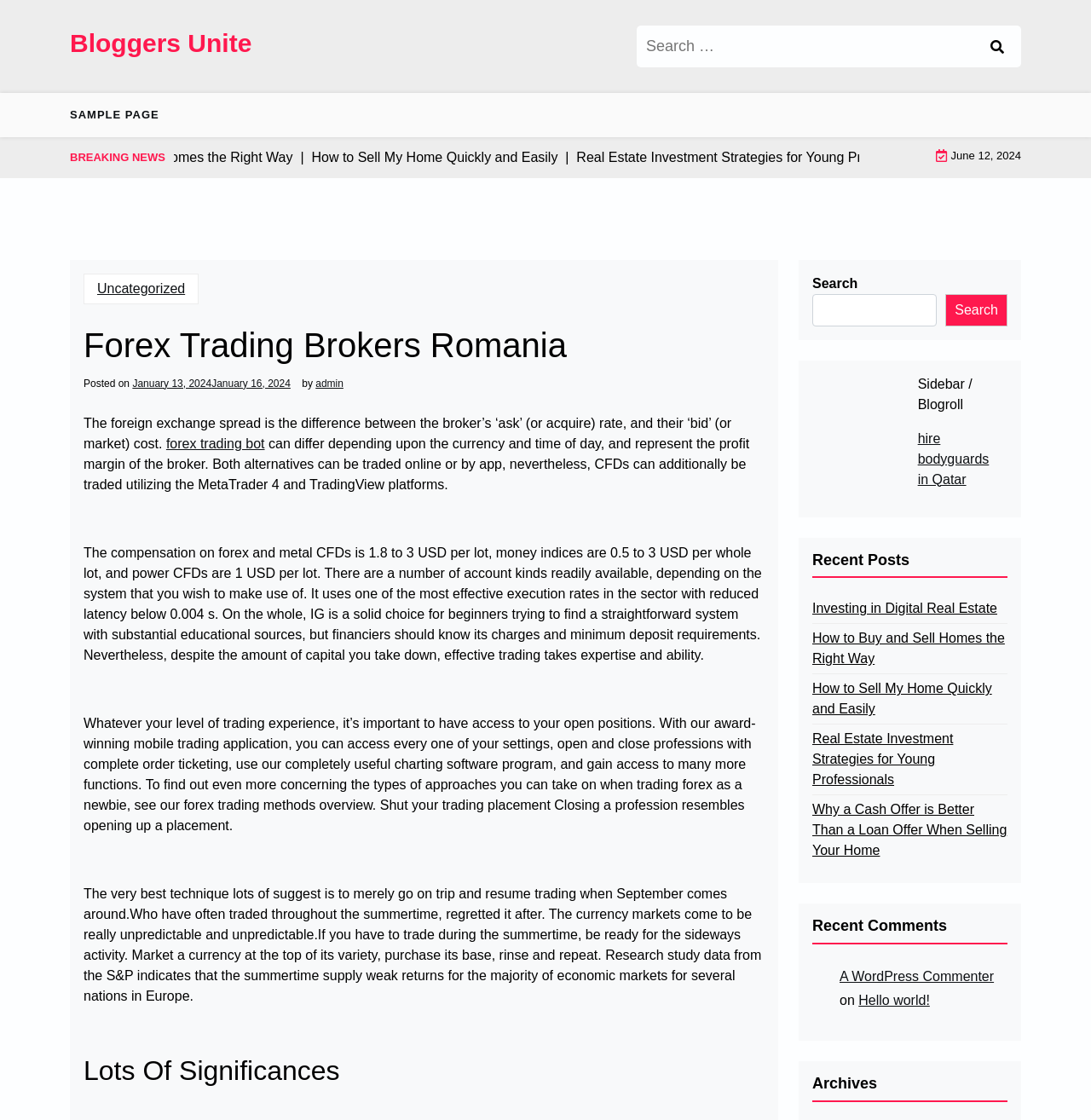Please mark the bounding box coordinates of the area that should be clicked to carry out the instruction: "View Recent Posts".

[0.745, 0.492, 0.923, 0.516]